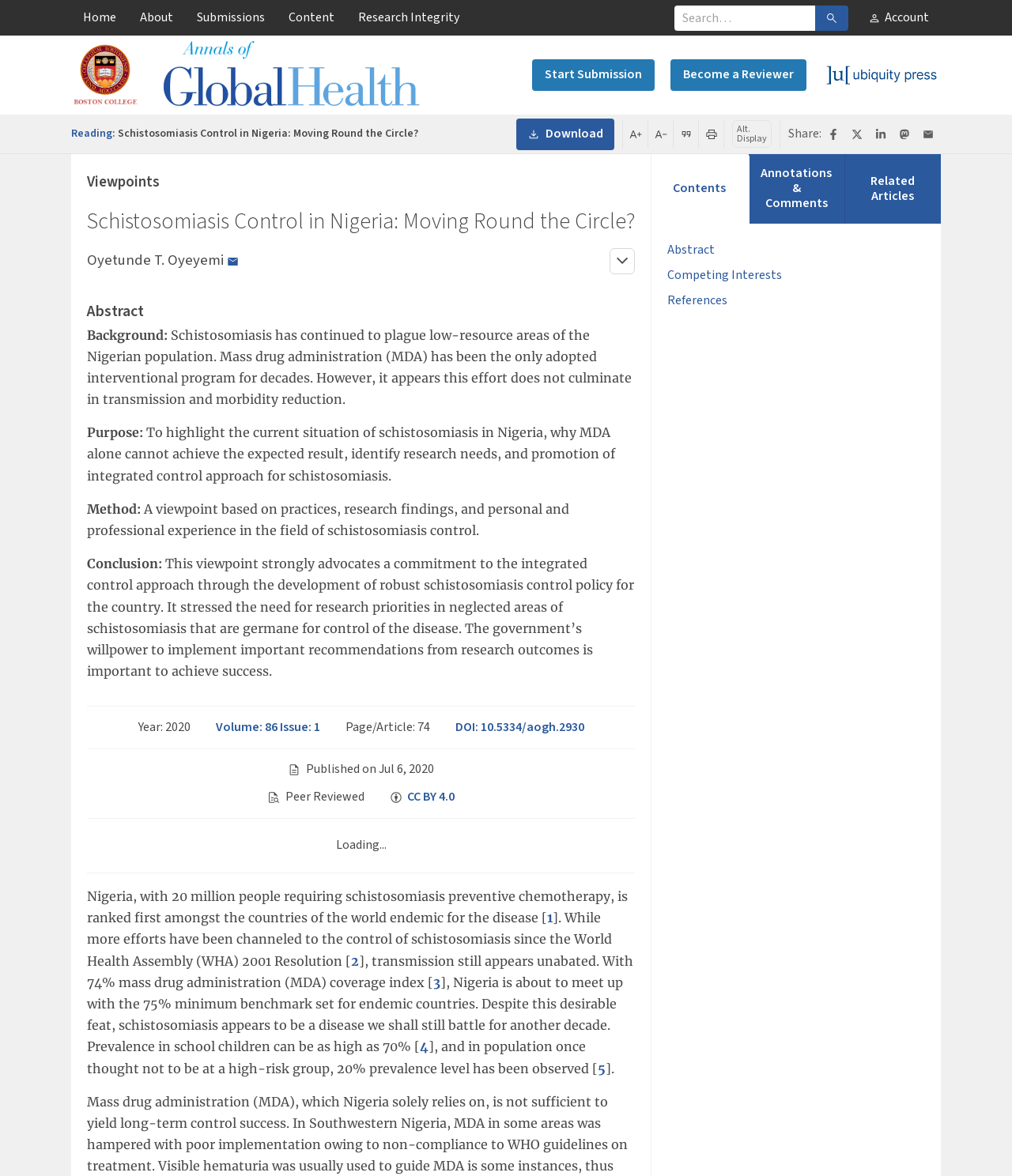What is the title of the article?
Look at the screenshot and give a one-word or phrase answer.

Schistosomiasis Control in Nigeria: Moving Round the Circle?